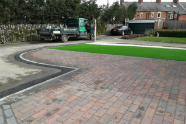Carefully observe the image and respond to the question with a detailed answer:
What is the color of the artificial lawn?

The caption describes the artificial lawn as having a 'vibrant green' color, which contrasts with the earthy tones of the brick pathway.